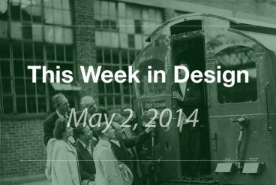Detail all significant aspects of the image you see.

The image features a historical photograph emphasizing the theme "This Week in Design" for May 2, 2014. It depicts a group of people, seemingly mesmerized, as they gather around an early 20th-century transportation vehicle, likely a train. The sepia-toned background, combined with a green overlay, evokes a nostalgic feel, while the bold white text prominently displays the title of the feature. This visual encapsulates the week's focus on the influence of past design elements on contemporary creative thinking, illustrating how inspiration can come from historical innovations.